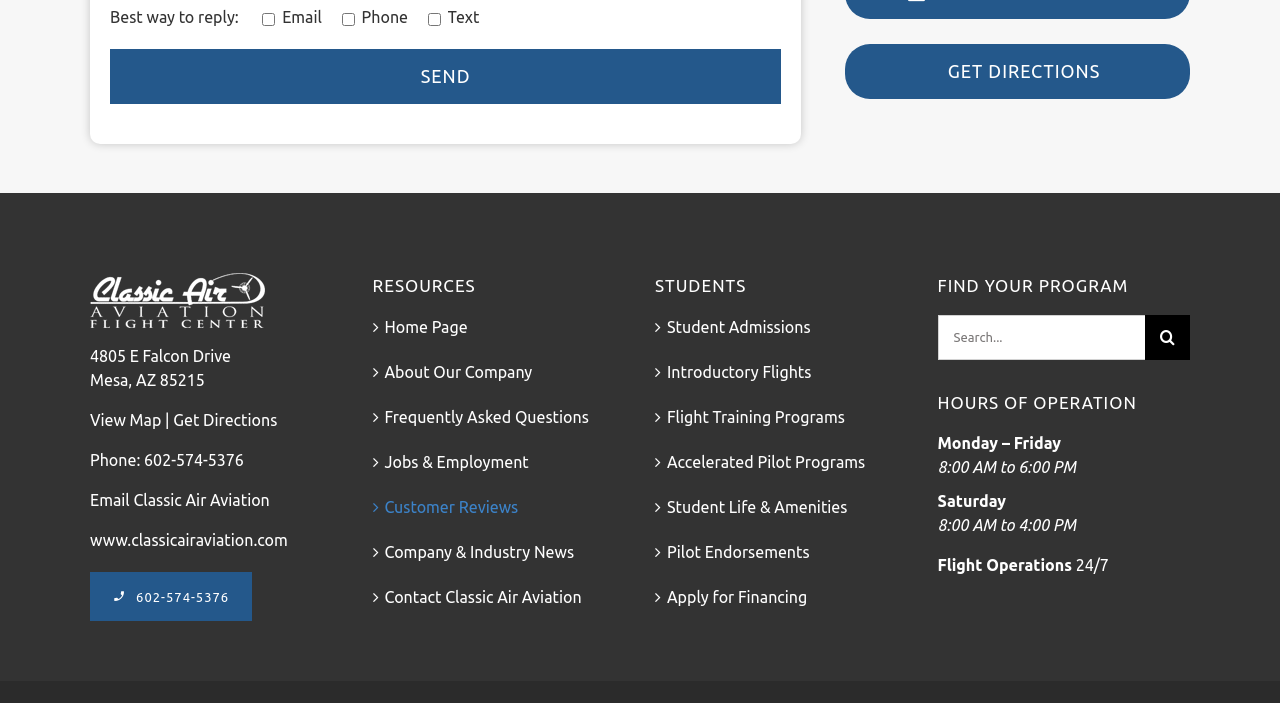Specify the bounding box coordinates of the region I need to click to perform the following instruction: "Search for a program". The coordinates must be four float numbers in the range of 0 to 1, i.e., [left, top, right, bottom].

[0.732, 0.448, 0.93, 0.512]